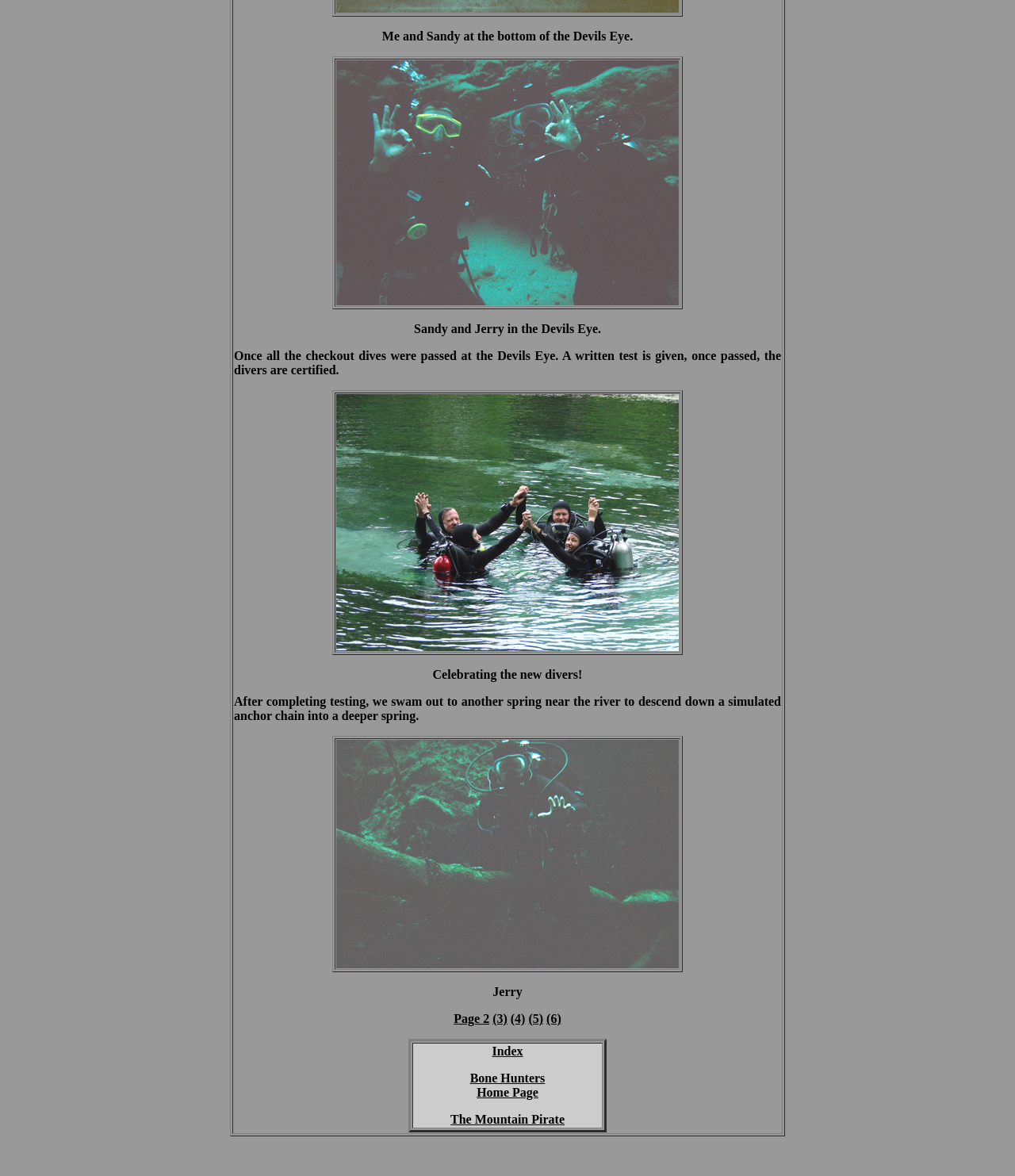Determine the bounding box coordinates of the section I need to click to execute the following instruction: "Explore 'The Mountain Pirate'". Provide the coordinates as four float numbers between 0 and 1, i.e., [left, top, right, bottom].

[0.444, 0.946, 0.556, 0.958]